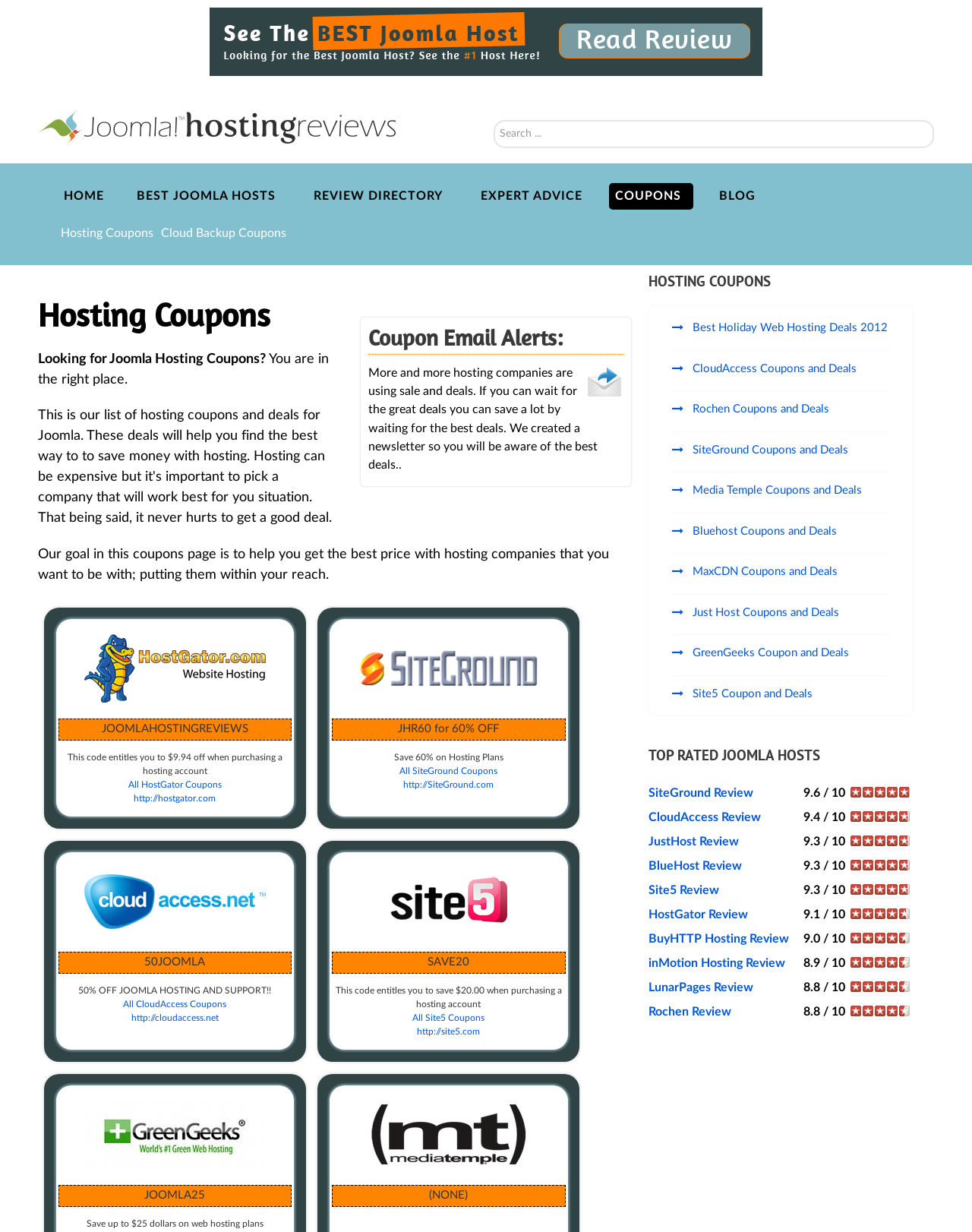Determine the bounding box coordinates for the clickable element to execute this instruction: "Click on the 'ALL FLOWERS' link". Provide the coordinates as four float numbers between 0 and 1, i.e., [left, top, right, bottom].

None